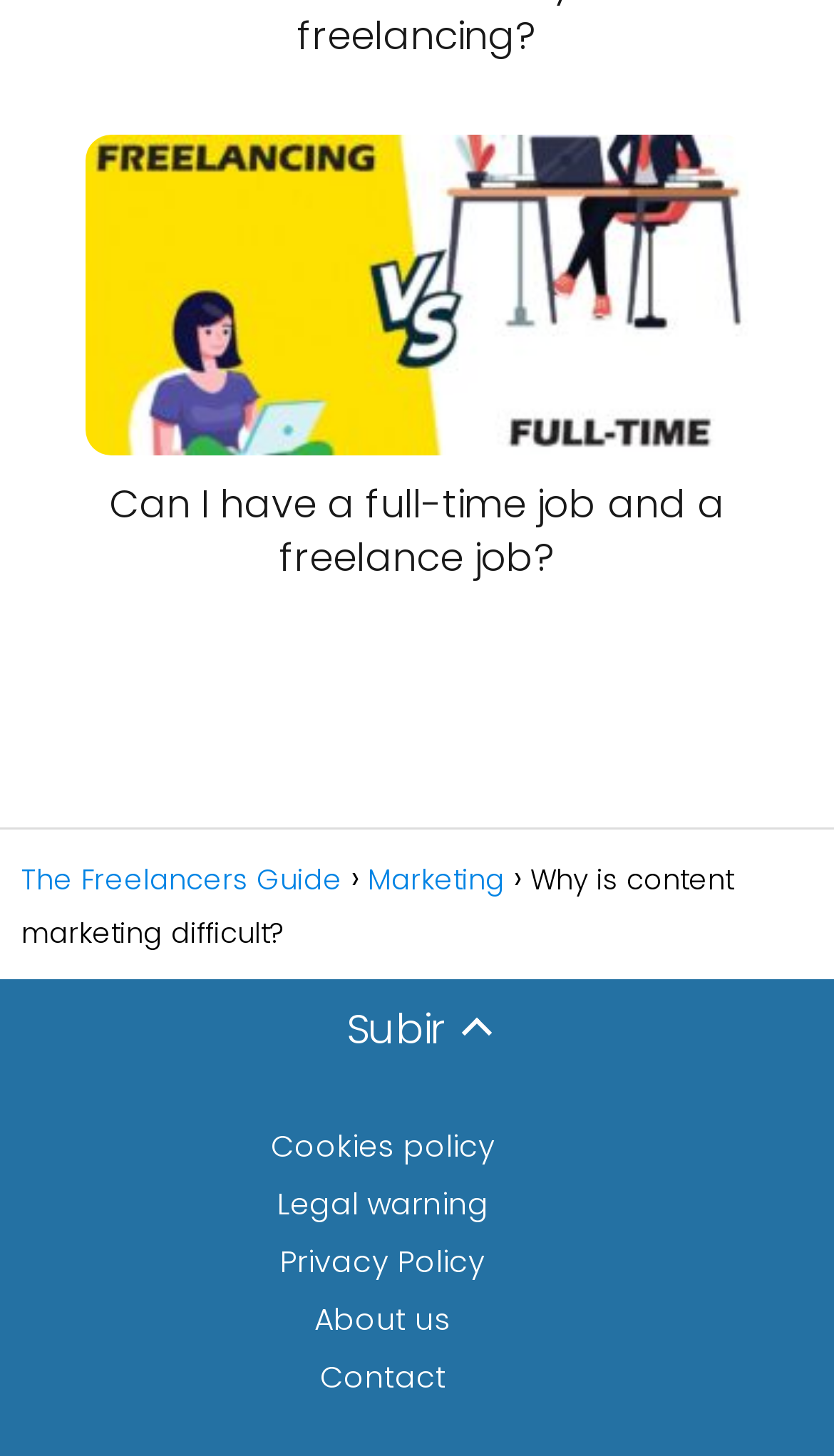Determine the bounding box coordinates of the element that should be clicked to execute the following command: "Learn about the company".

[0.377, 0.892, 0.541, 0.921]